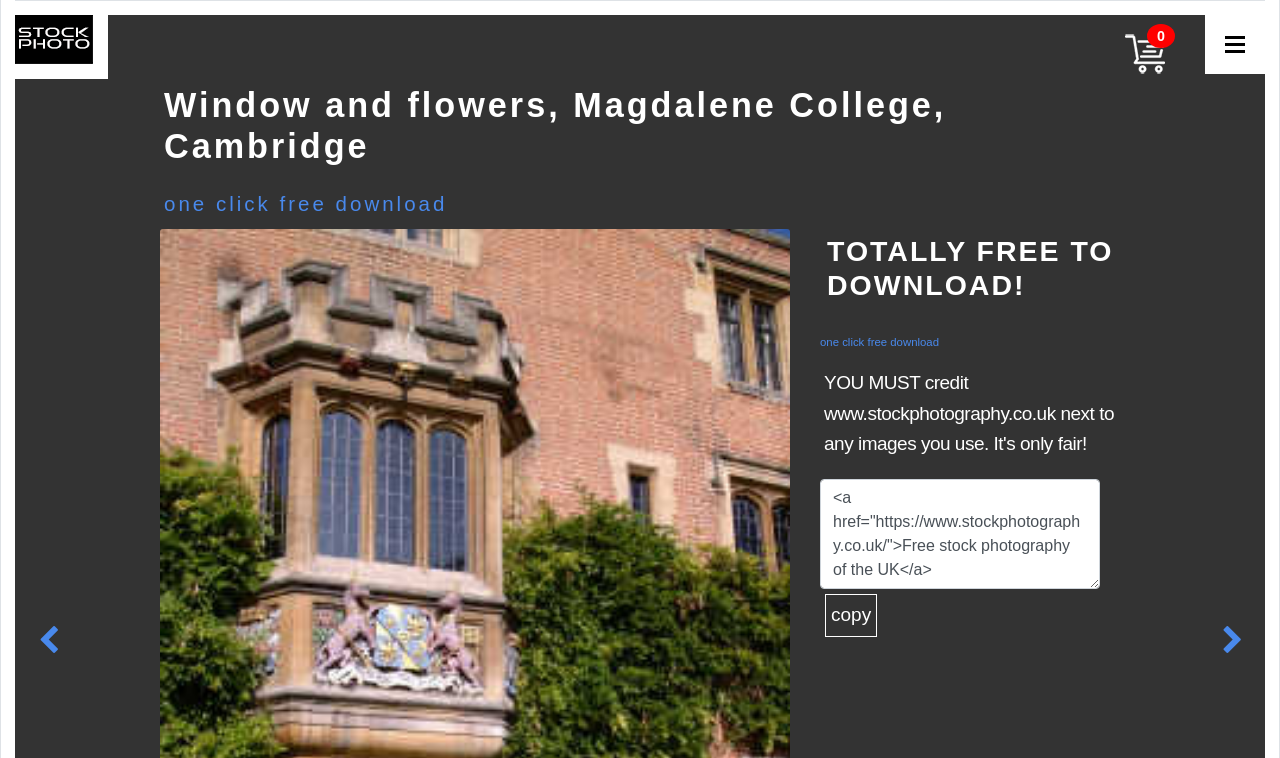Identify the bounding box for the UI element described as: "one click free download". The coordinates should be four float numbers between 0 and 1, i.e., [left, top, right, bottom].

[0.128, 0.197, 0.35, 0.297]